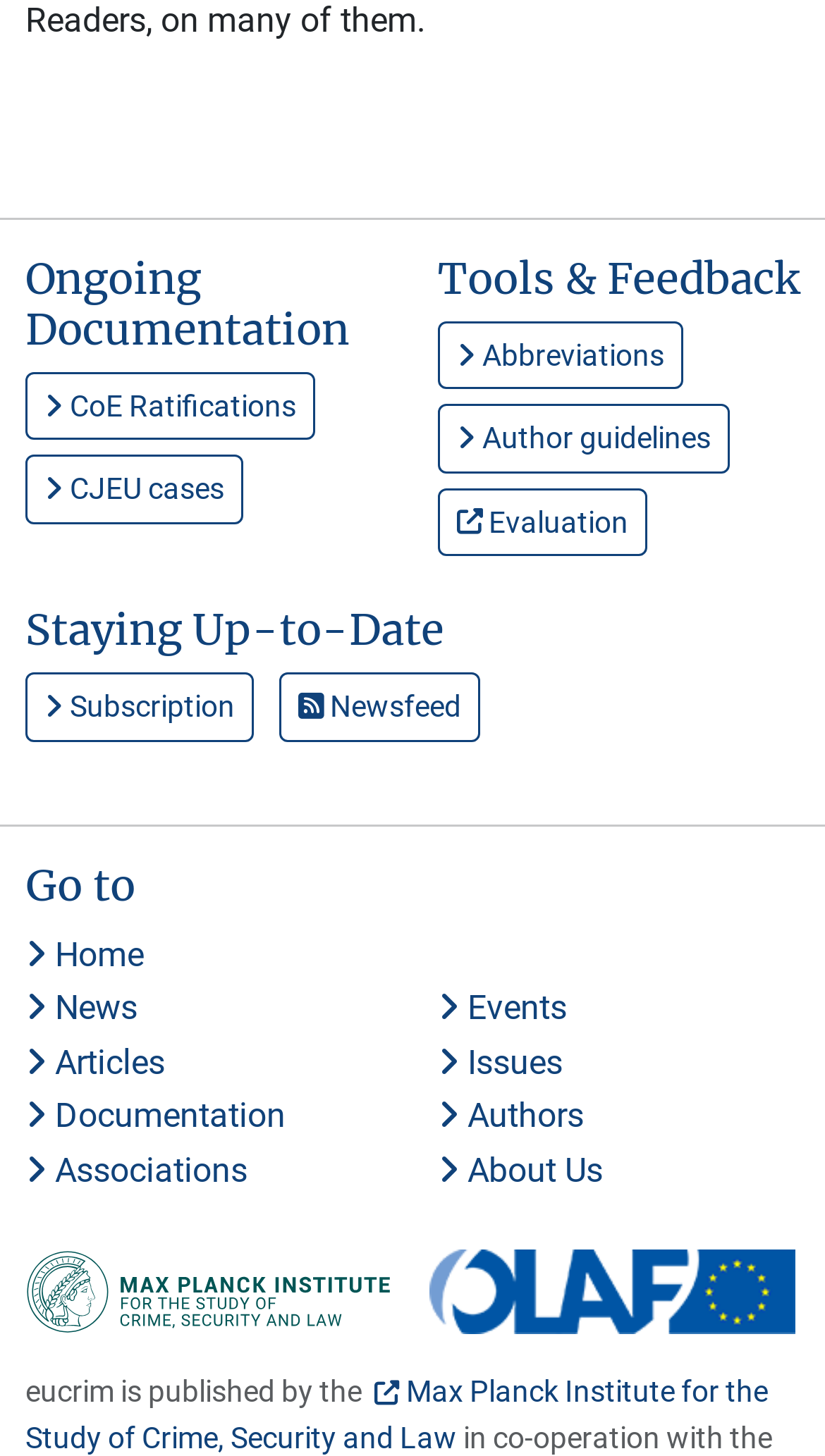How many headings are on the page?
Look at the image and respond with a one-word or short phrase answer.

4